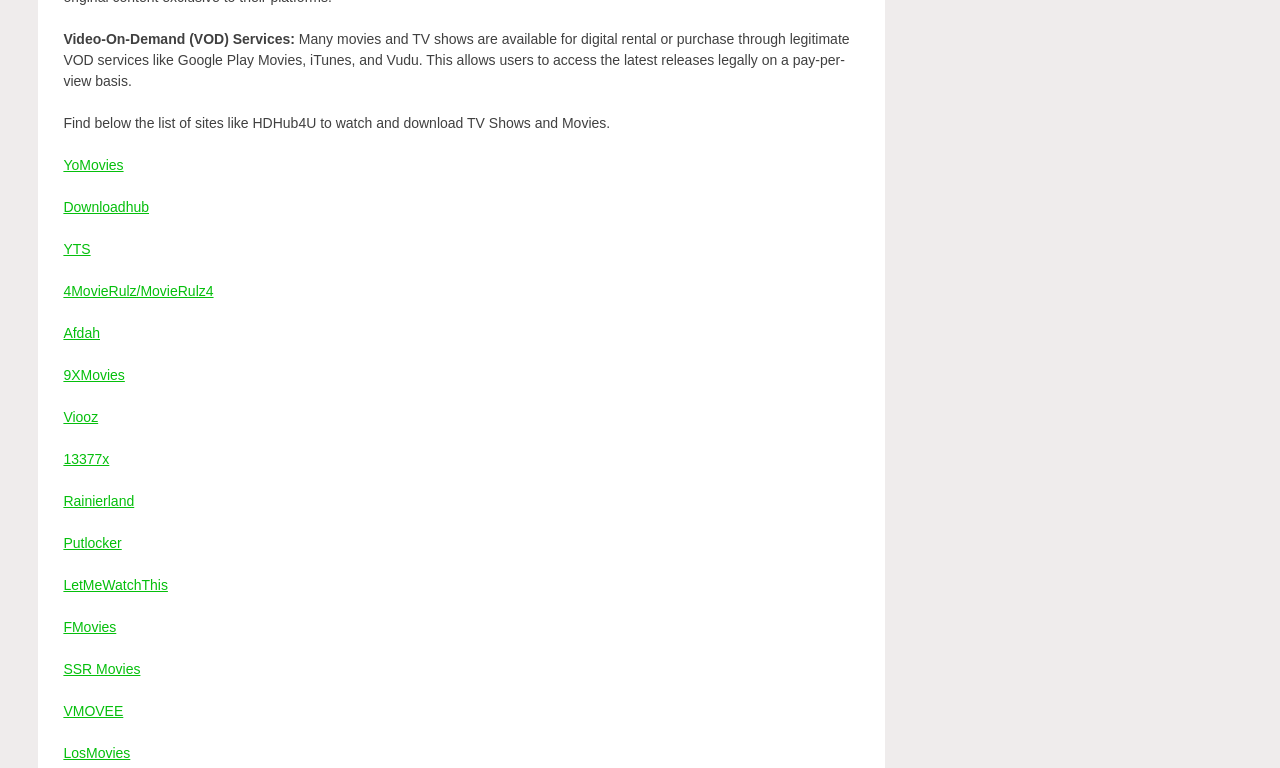Pinpoint the bounding box coordinates of the area that should be clicked to complete the following instruction: "Open Afdah". The coordinates must be given as four float numbers between 0 and 1, i.e., [left, top, right, bottom].

[0.05, 0.423, 0.078, 0.444]